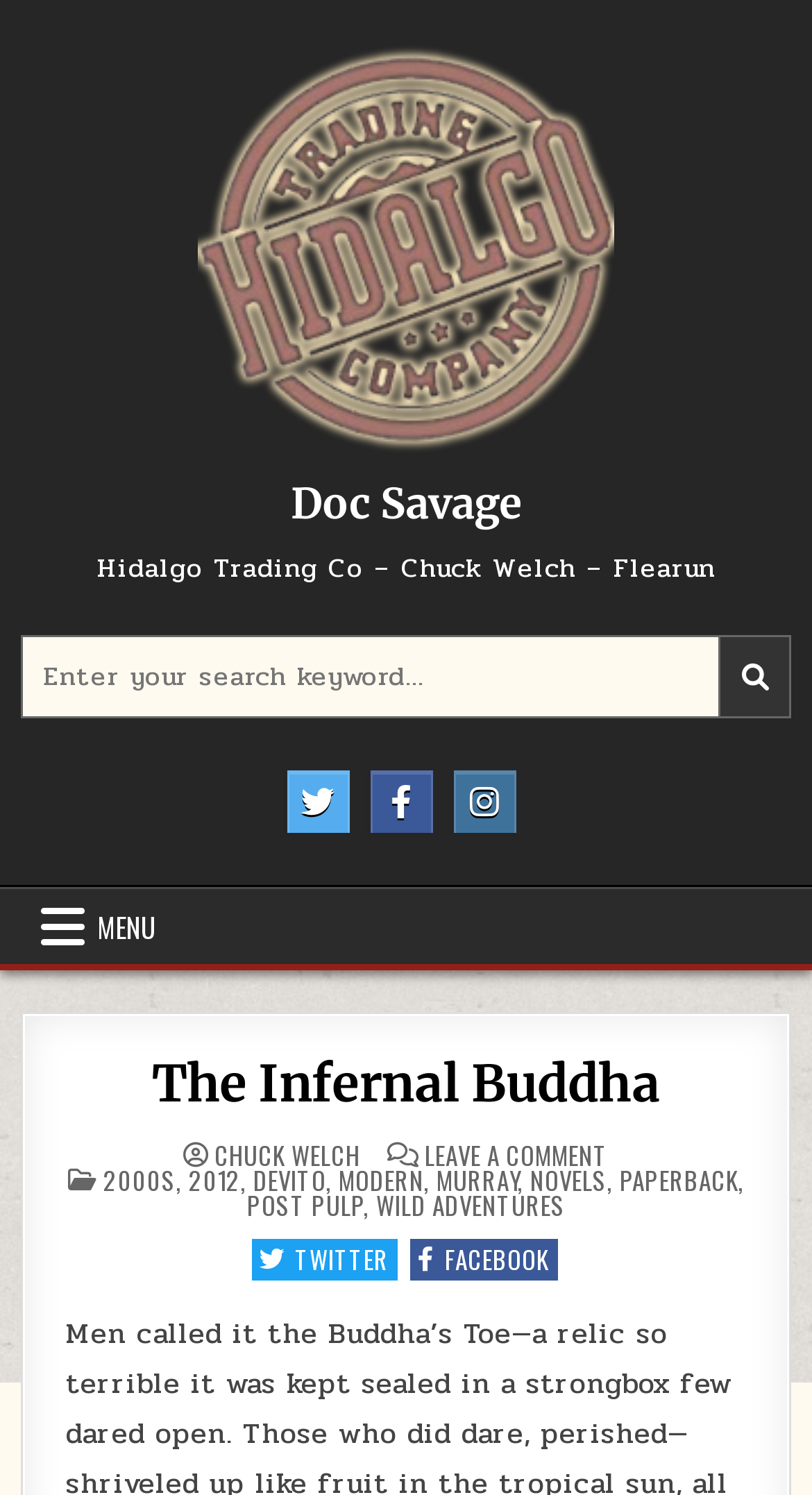Kindly provide the bounding box coordinates of the section you need to click on to fulfill the given instruction: "Open The Infernal Buddha link".

[0.187, 0.703, 0.813, 0.747]